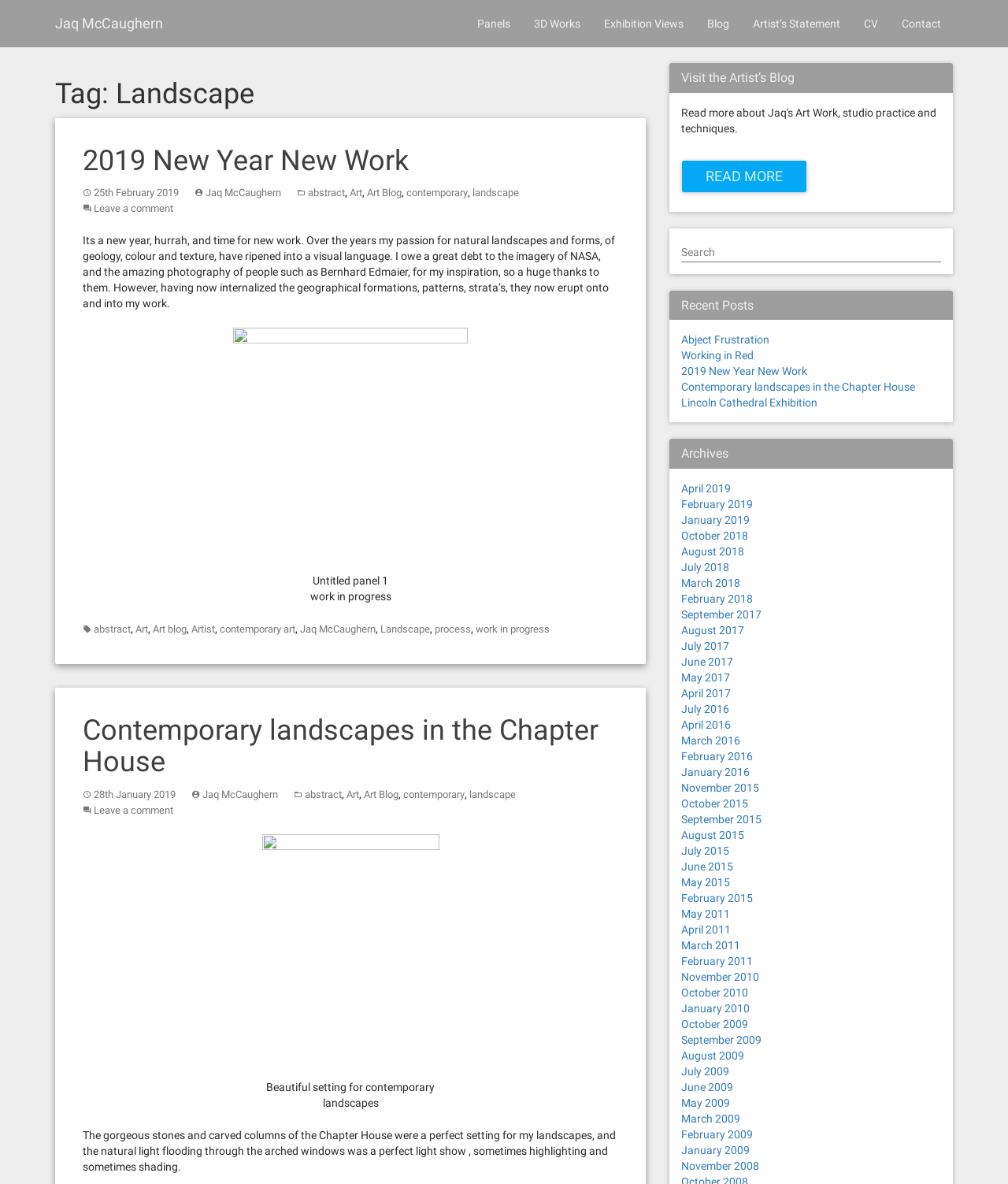Kindly provide the bounding box coordinates of the section you need to click on to fulfill the given instruction: "Click on the 'Artist’s Statement' link".

[0.735, 0.0, 0.845, 0.04]